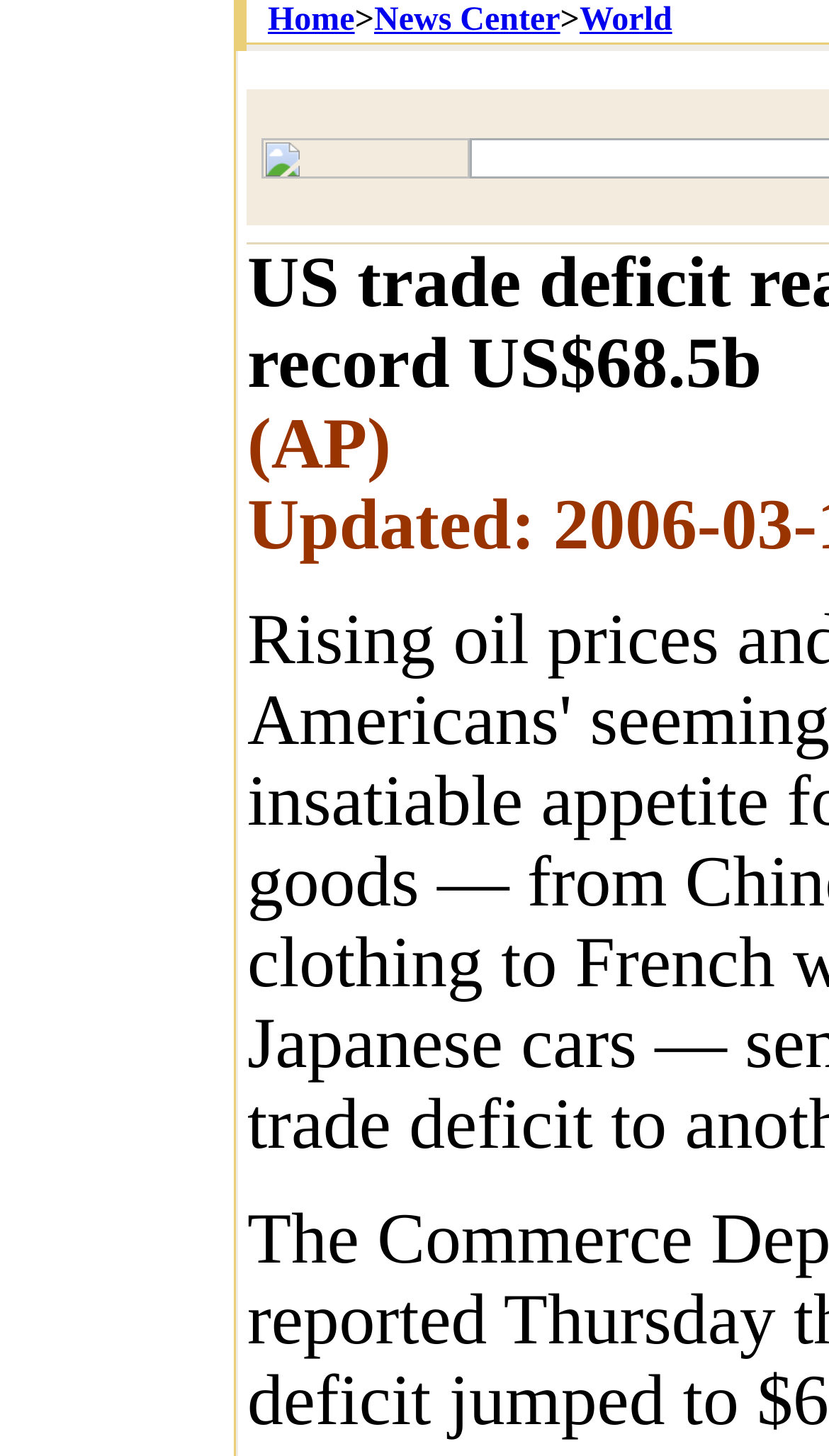What is the content of the main section?
Look at the screenshot and give a one-word or phrase answer.

Article